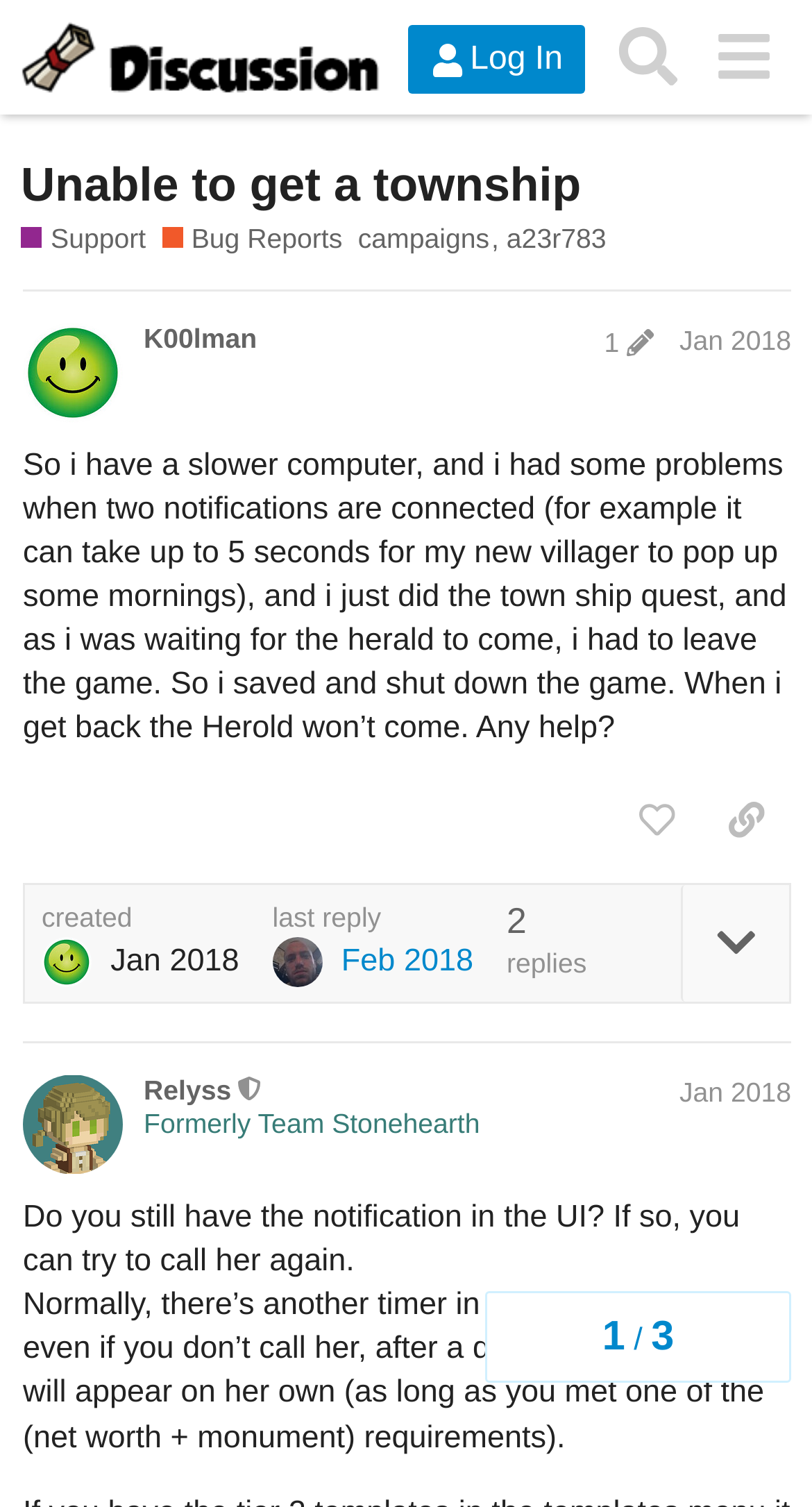Pinpoint the bounding box coordinates for the area that should be clicked to perform the following instruction: "Reply to the post".

[0.838, 0.587, 0.972, 0.665]